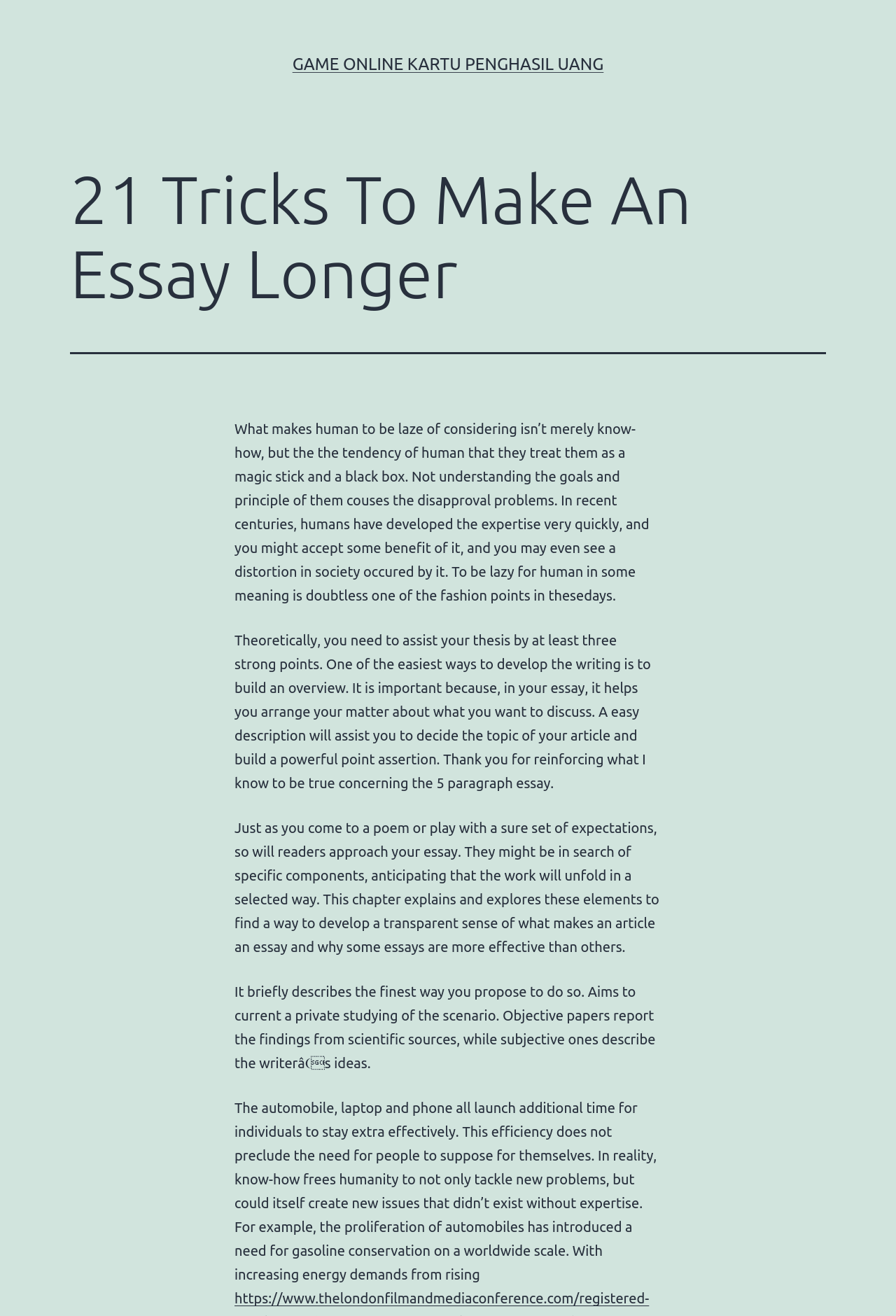Provide a thorough and detailed response to the question by examining the image: 
How many strong points are needed to support a thesis?

I read the first StaticText element, which mentions that theoretically, you need to assist your thesis by at least three strong points. Therefore, at least three strong points are needed to support a thesis.